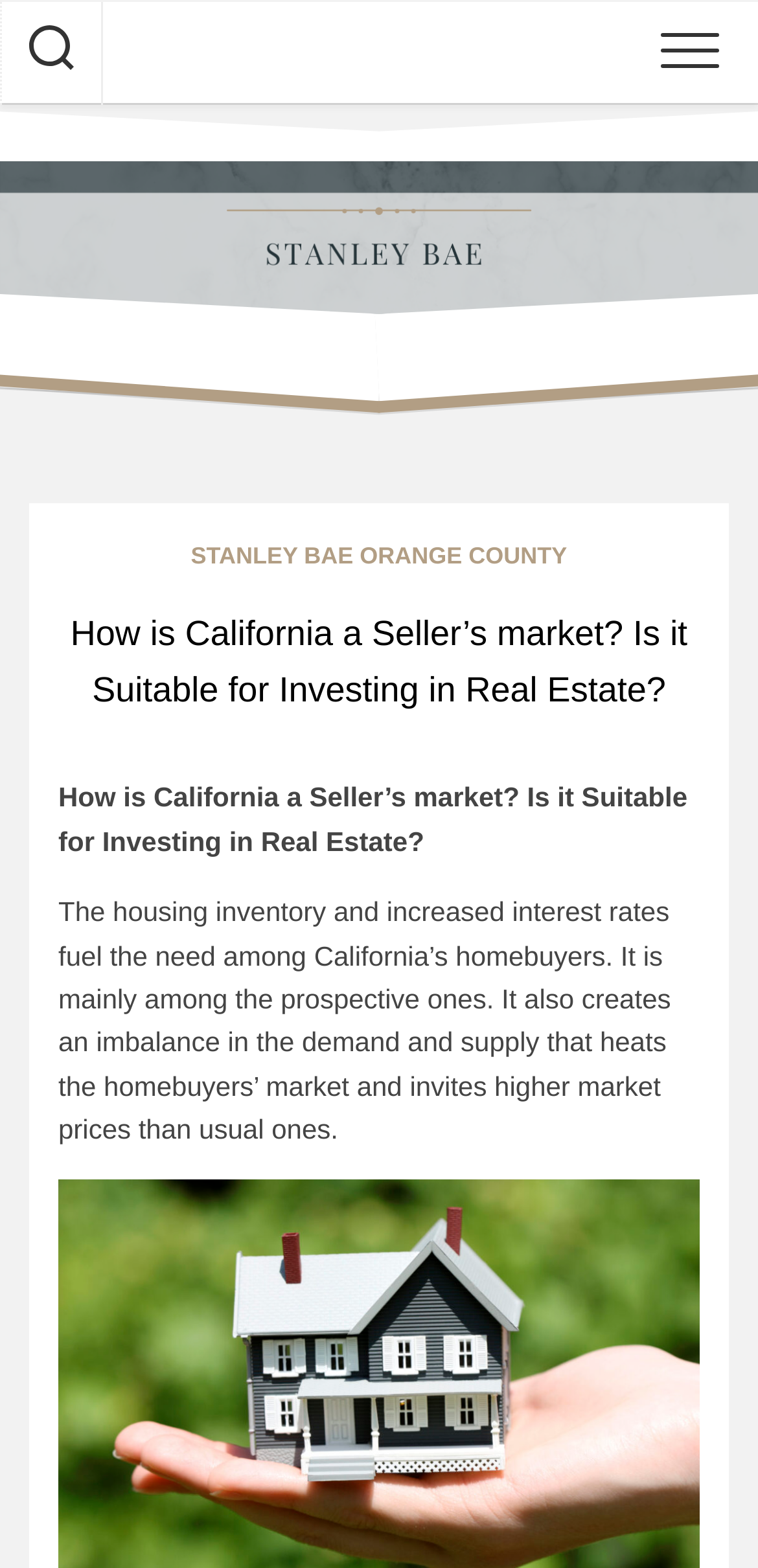Use a single word or phrase to answer the question: What is the current state of California's housing market?

Seller's market